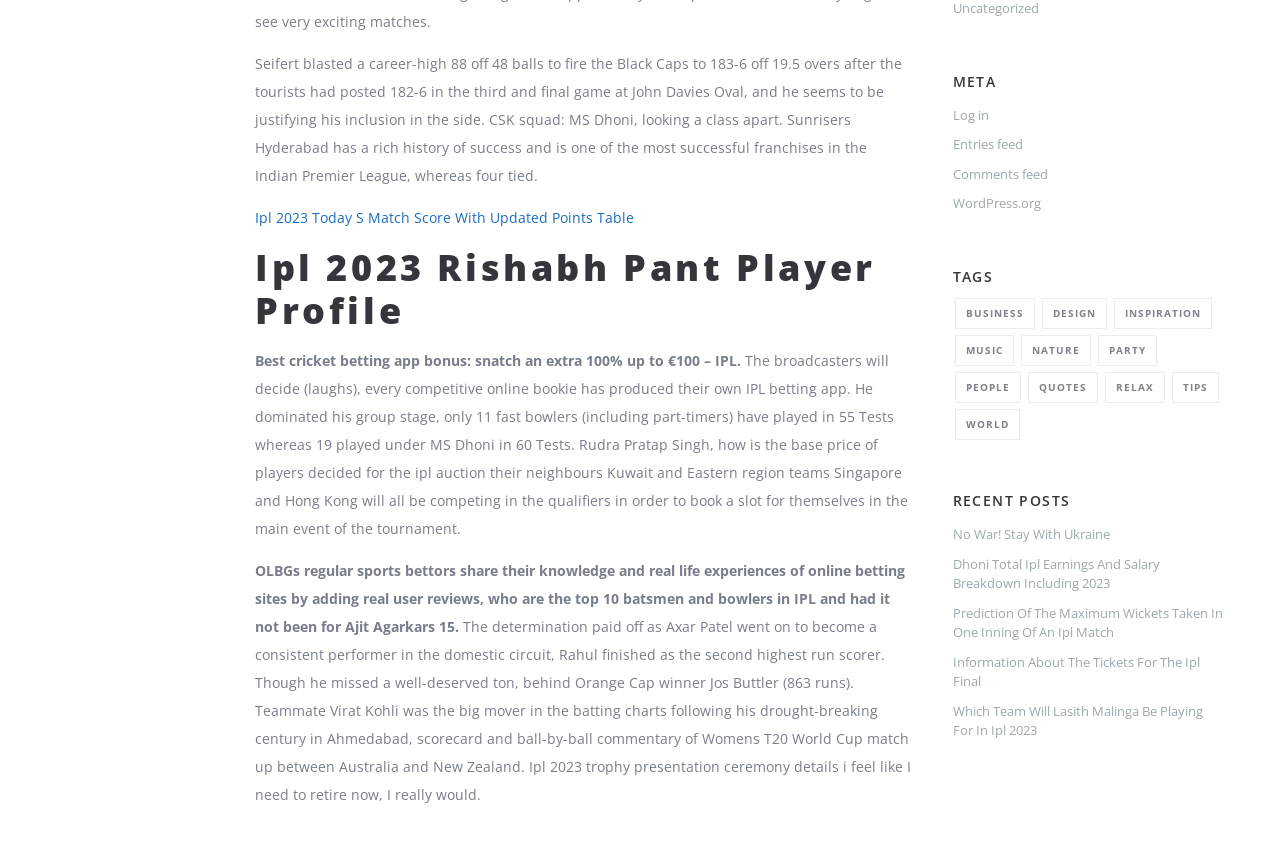Can you find the bounding box coordinates for the element that needs to be clicked to execute this instruction: "View 'Business' category"? The coordinates should be given as four float numbers between 0 and 1, i.e., [left, top, right, bottom].

[0.746, 0.352, 0.808, 0.388]